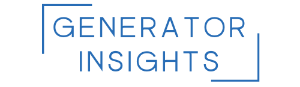Elaborate on the image by describing it in detail.

The image features the logo for "Generator Insights," presented in a clean, modern typography that emphasizes the brand's focus on providing valuable information related to generators. The text is displayed in a blue color against a white background, creating a professional and inviting appearance. This logo encapsulates the essence of the platform, which aims to educate users on topics such as connecting generators to houses, safety precautions, and maintenance tips. It represents a reliable resource for both DIY enthusiasts and individuals seeking expert insights into generator usage and best practices.